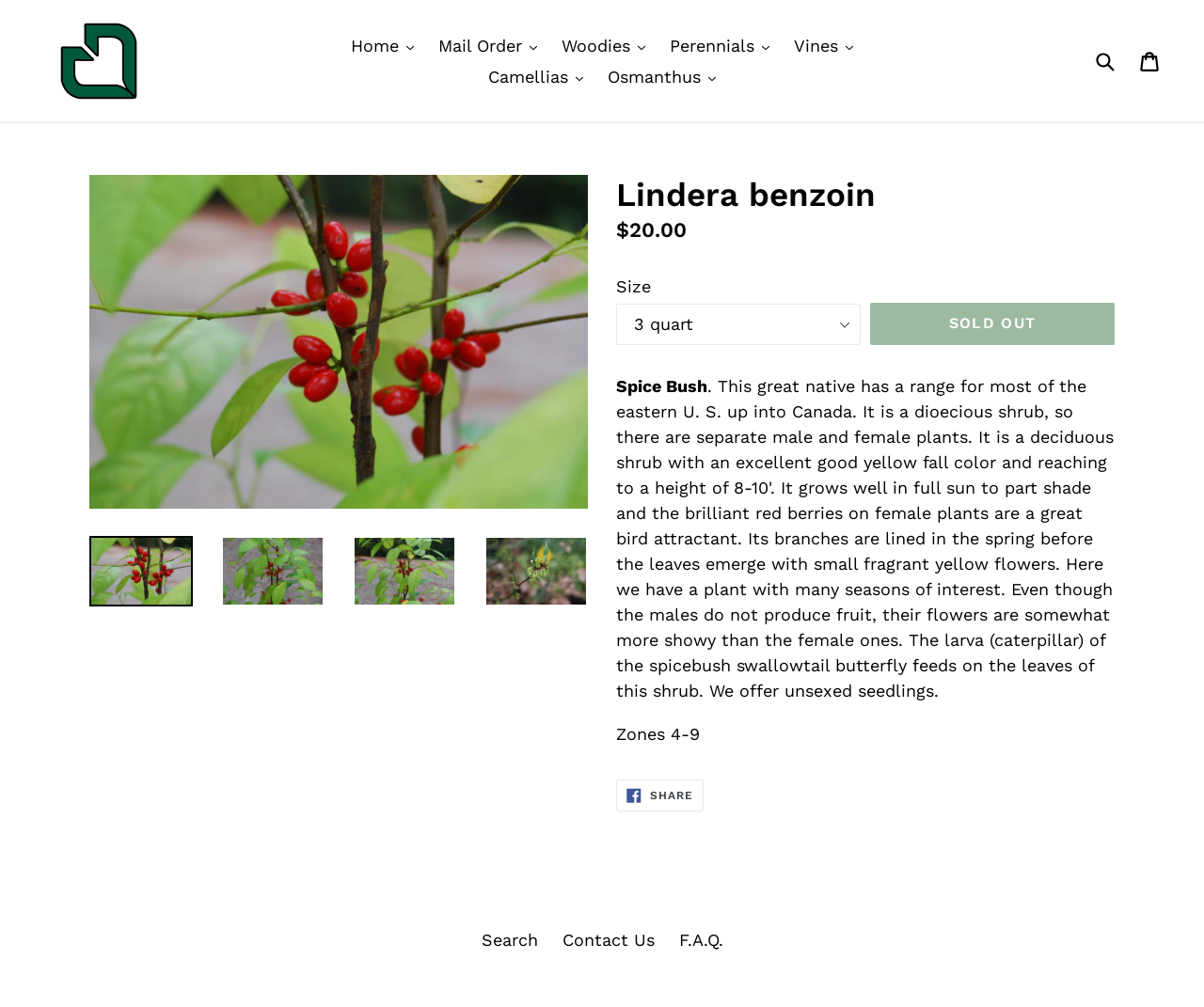Carefully observe the image and respond to the question with a detailed answer:
What is the price of the plant?

I found the answer by looking at the text next to 'Regular price', which shows the price of the plant as $20.00.